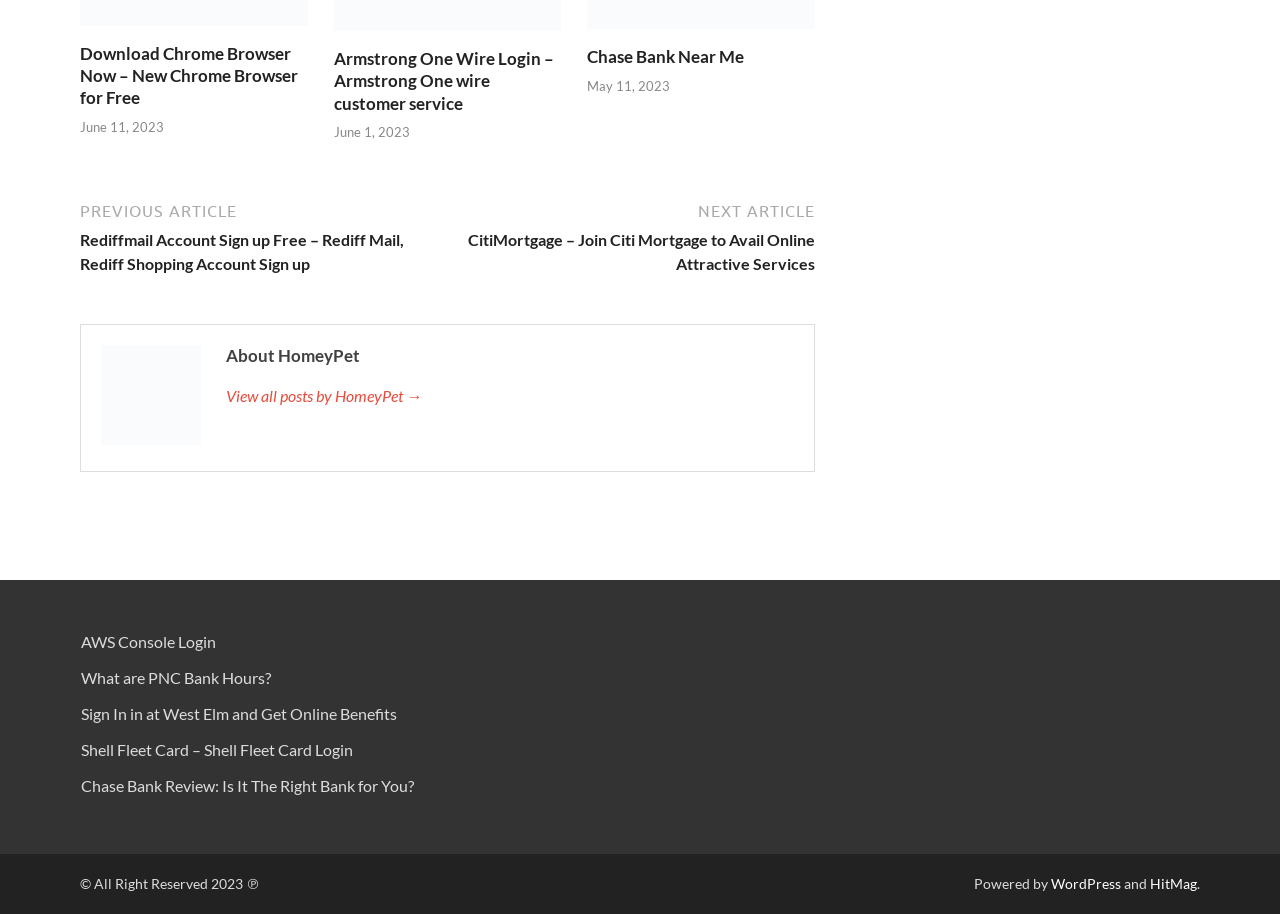Locate the bounding box coordinates of the element that needs to be clicked to carry out the instruction: "Find Chase Bank Near Me". The coordinates should be given as four float numbers ranging from 0 to 1, i.e., [left, top, right, bottom].

[0.459, 0.051, 0.637, 0.075]